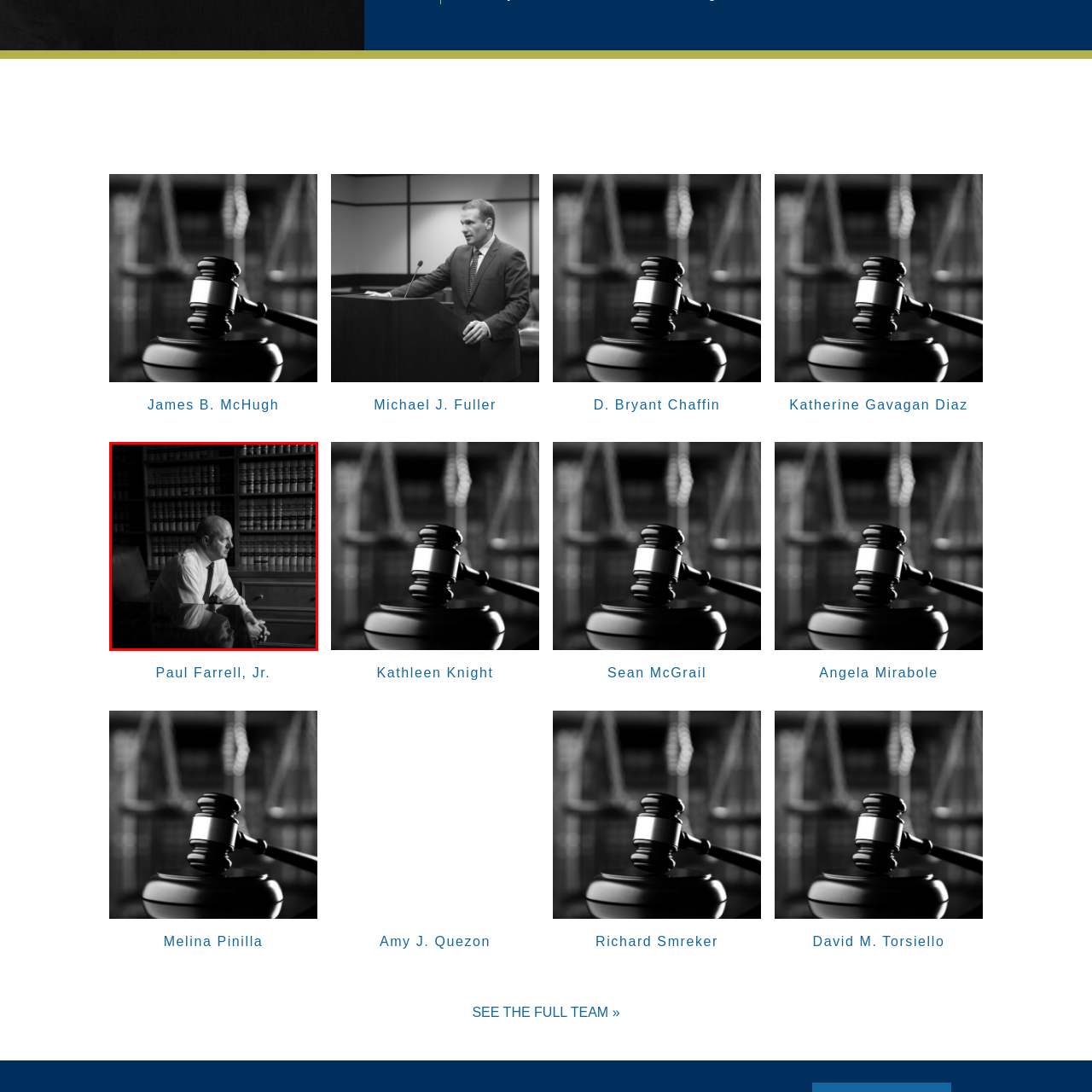Please provide a comprehensive description of the image that is enclosed within the red boundary.

The image depicts a contemplative lawyer seated at a desk, bathed in soft light, which casts gentle shadows across his thoughtful expression. In the background, shelves filled with numerous legal books create a scholarly and professional atmosphere, emphasizing the lawyer's deep engagement with the law. Dressed in a white shirt and tie, he appears reflective, possibly considering a complex case or the implications of recent developments in the field of elder abuse and neglect lawsuits. This image encapsulates the serious nature of legal work and the personal dedication of attorneys in their pursuit of justice.